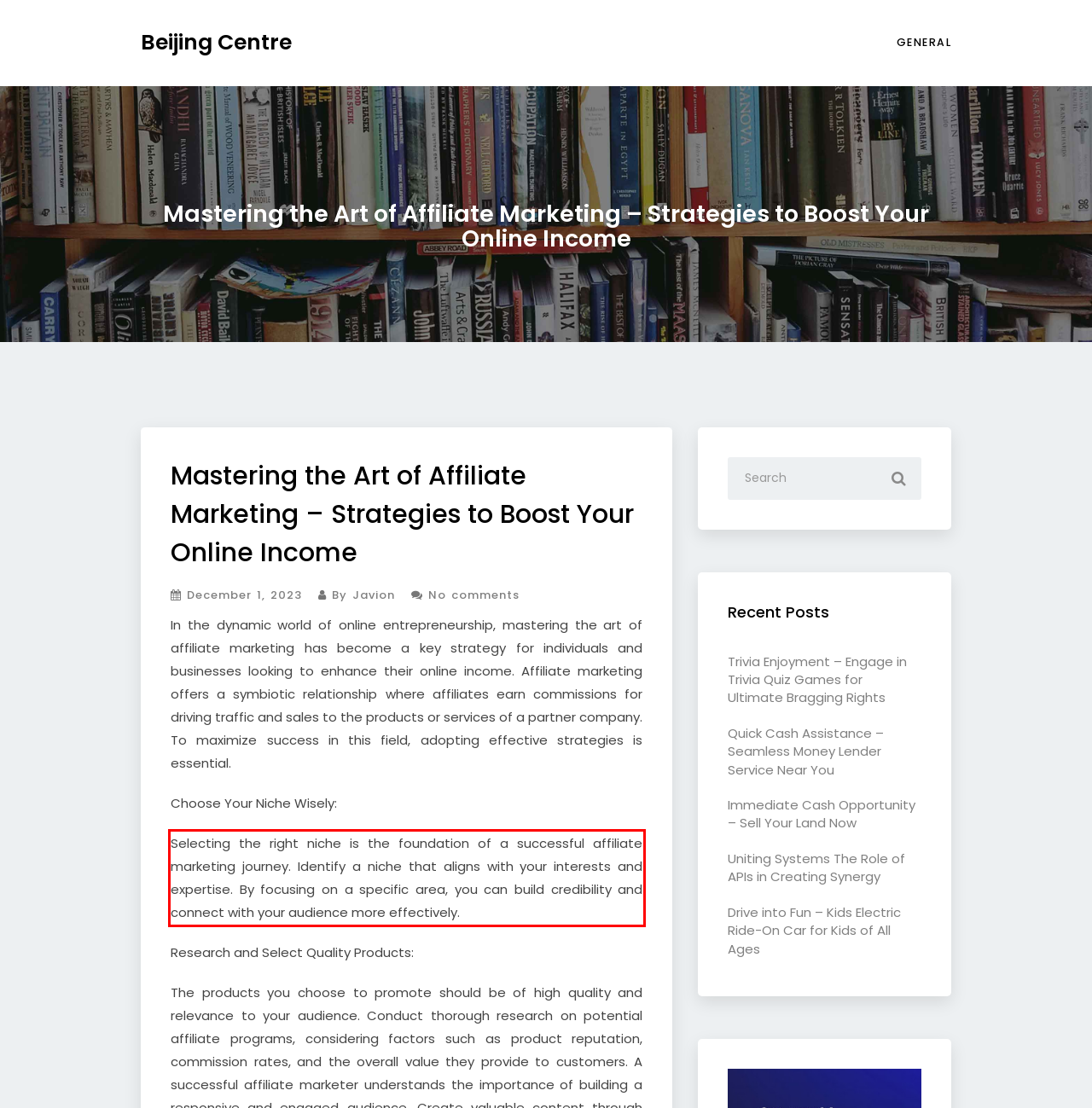Identify and extract the text within the red rectangle in the screenshot of the webpage.

Selecting the right niche is the foundation of a successful affiliate marketing journey. Identify a niche that aligns with your interests and expertise. By focusing on a specific area, you can build credibility and connect with your audience more effectively.